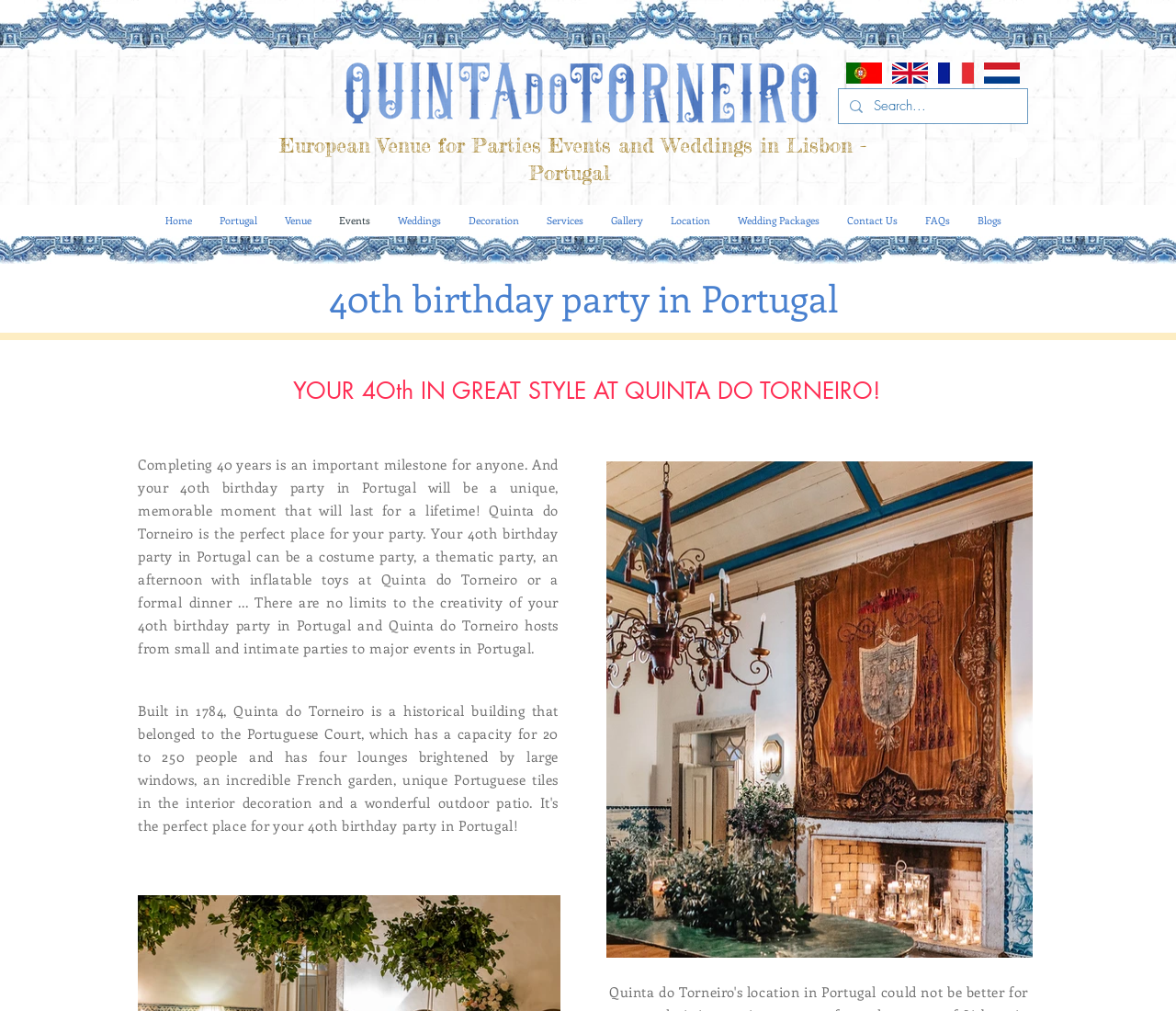Mark the bounding box of the element that matches the following description: "Wedding Packages".

[0.615, 0.202, 0.708, 0.234]